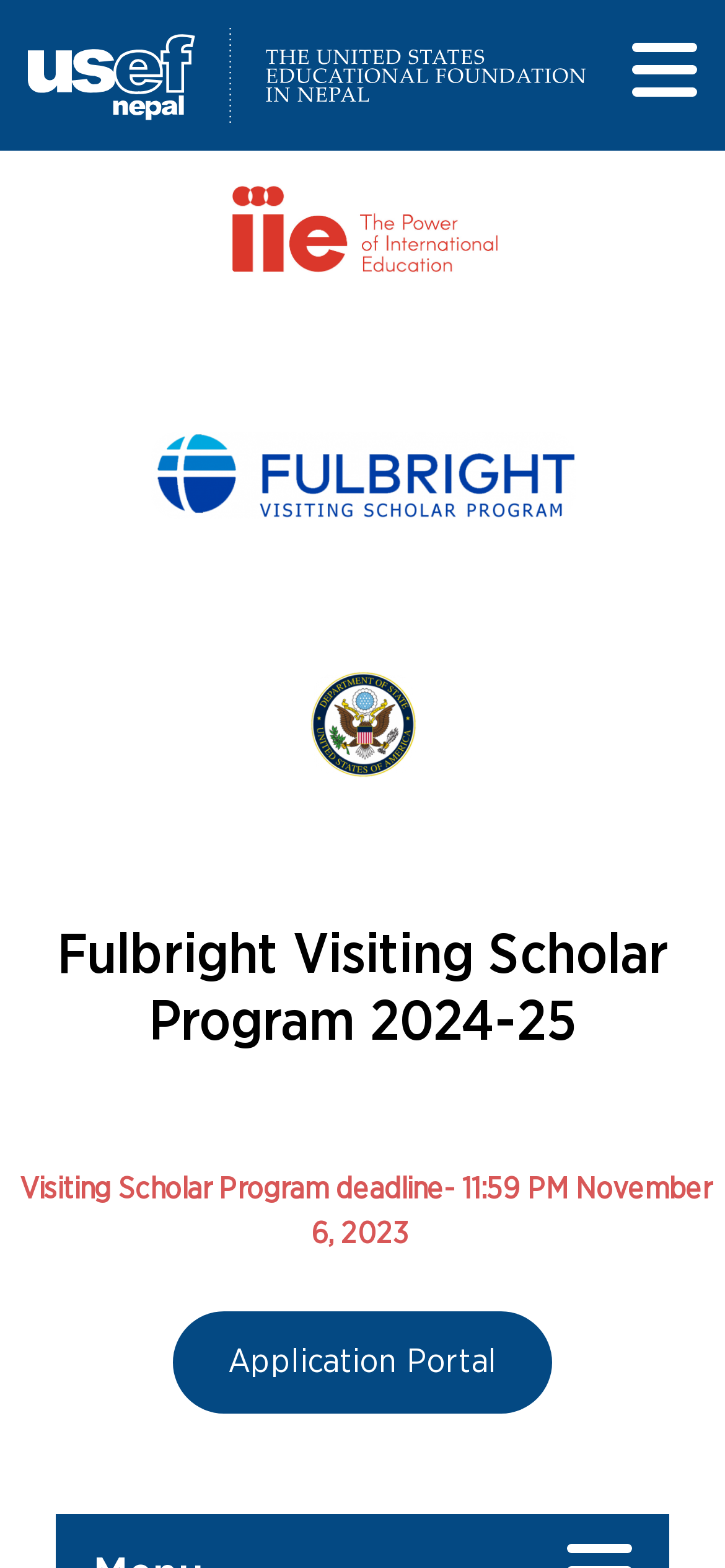How many figures are on the webpage?
Provide a concise answer using a single word or phrase based on the image.

3